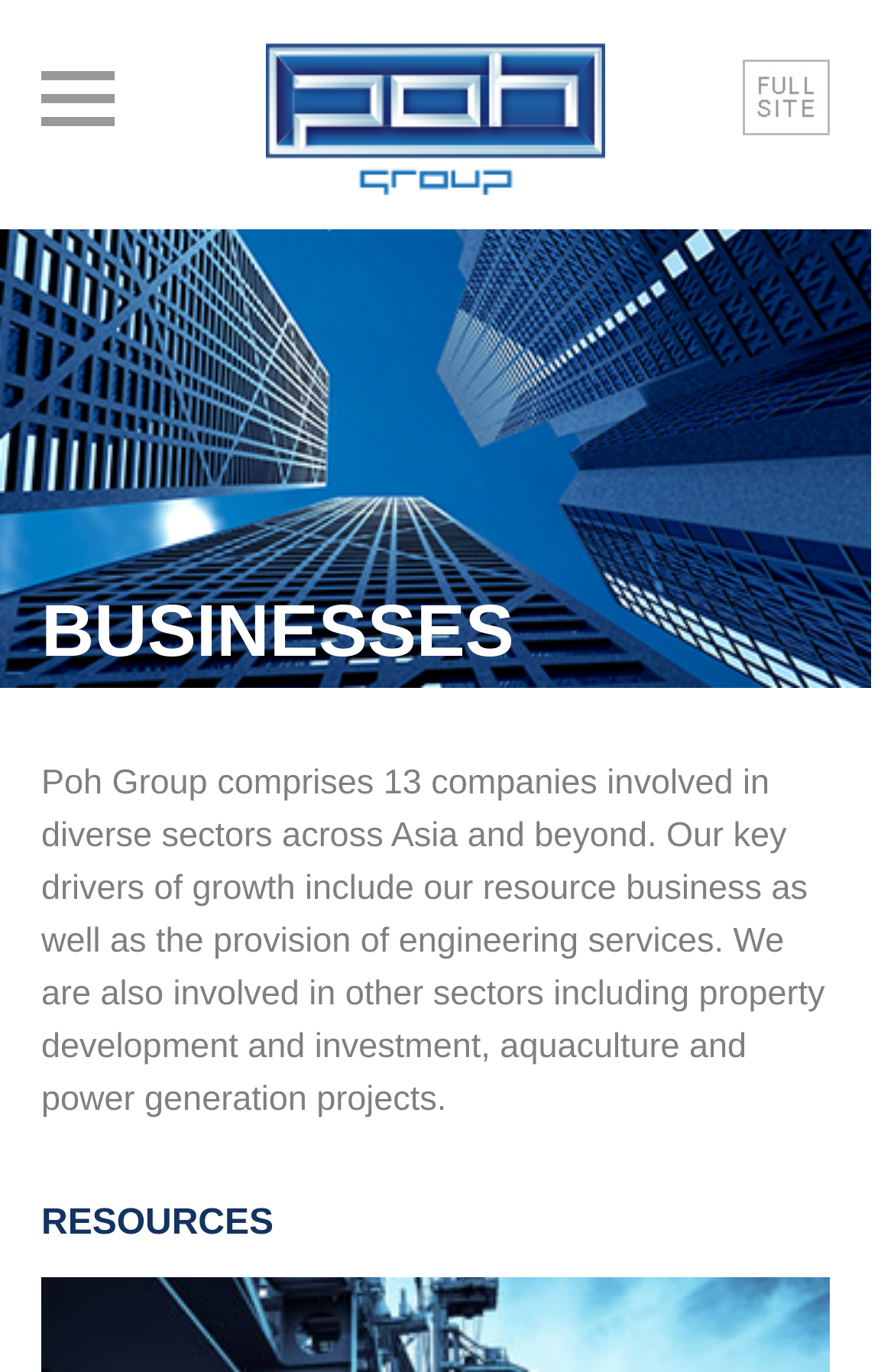How many companies are part of Poh Group?
Examine the image and give a concise answer in one word or a short phrase.

13